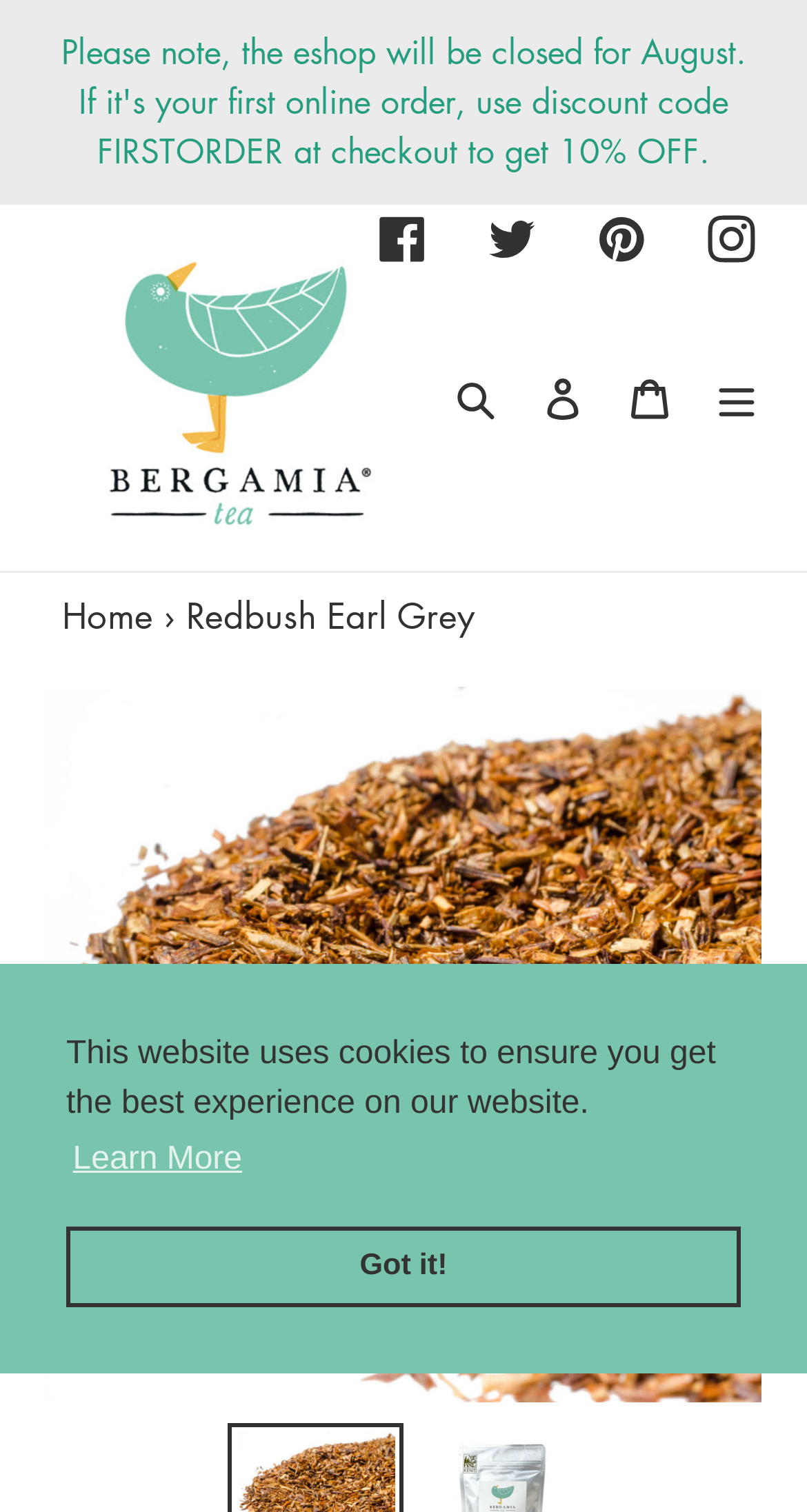What is the purpose of the button with the text 'Got it!'?
Answer the question using a single word or phrase, according to the image.

Dismiss cookie message